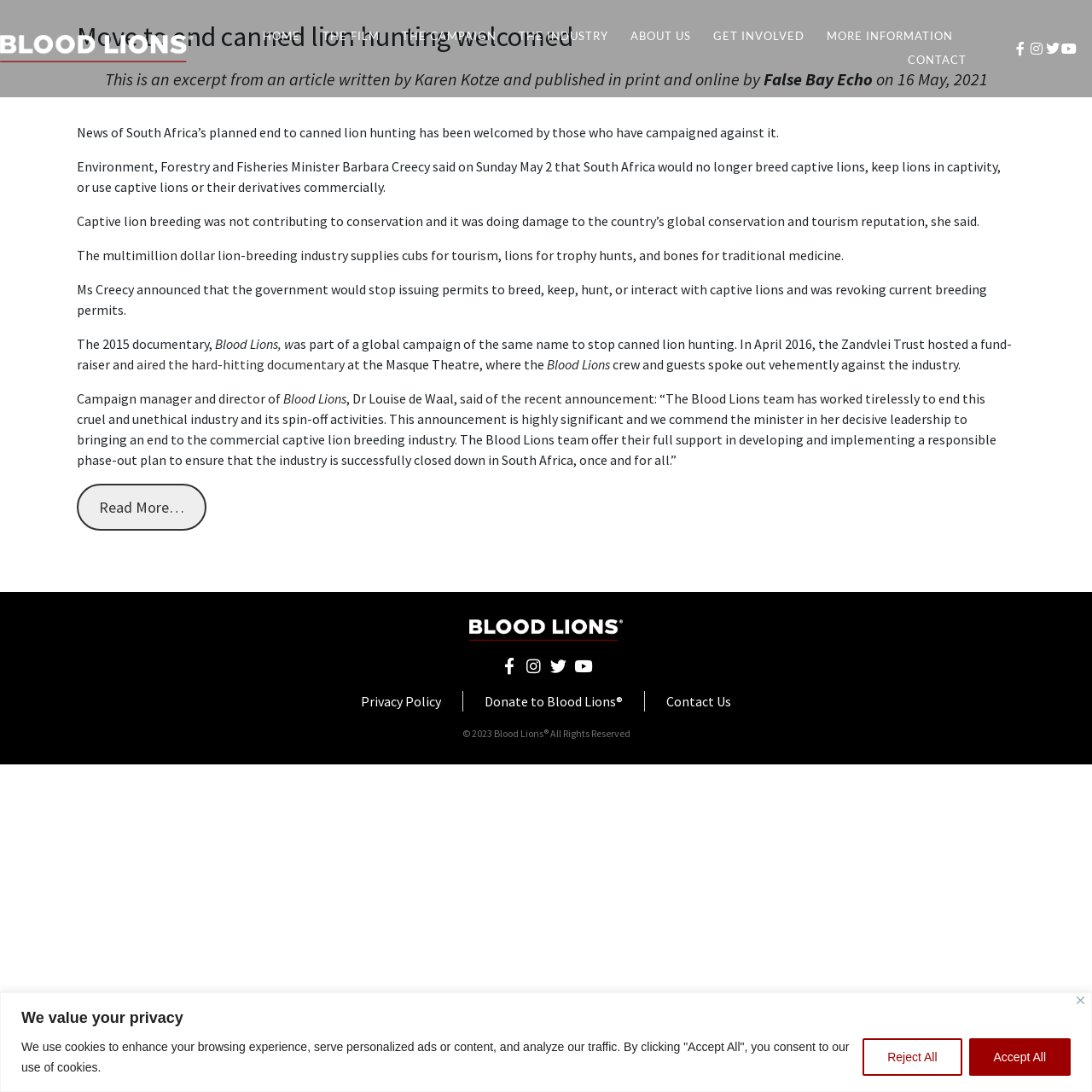Locate the bounding box coordinates of the element that needs to be clicked to carry out the instruction: "Click the 'HOME' link". The coordinates should be given as four float numbers ranging from 0 to 1, i.e., [left, top, right, bottom].

[0.236, 0.023, 0.279, 0.045]